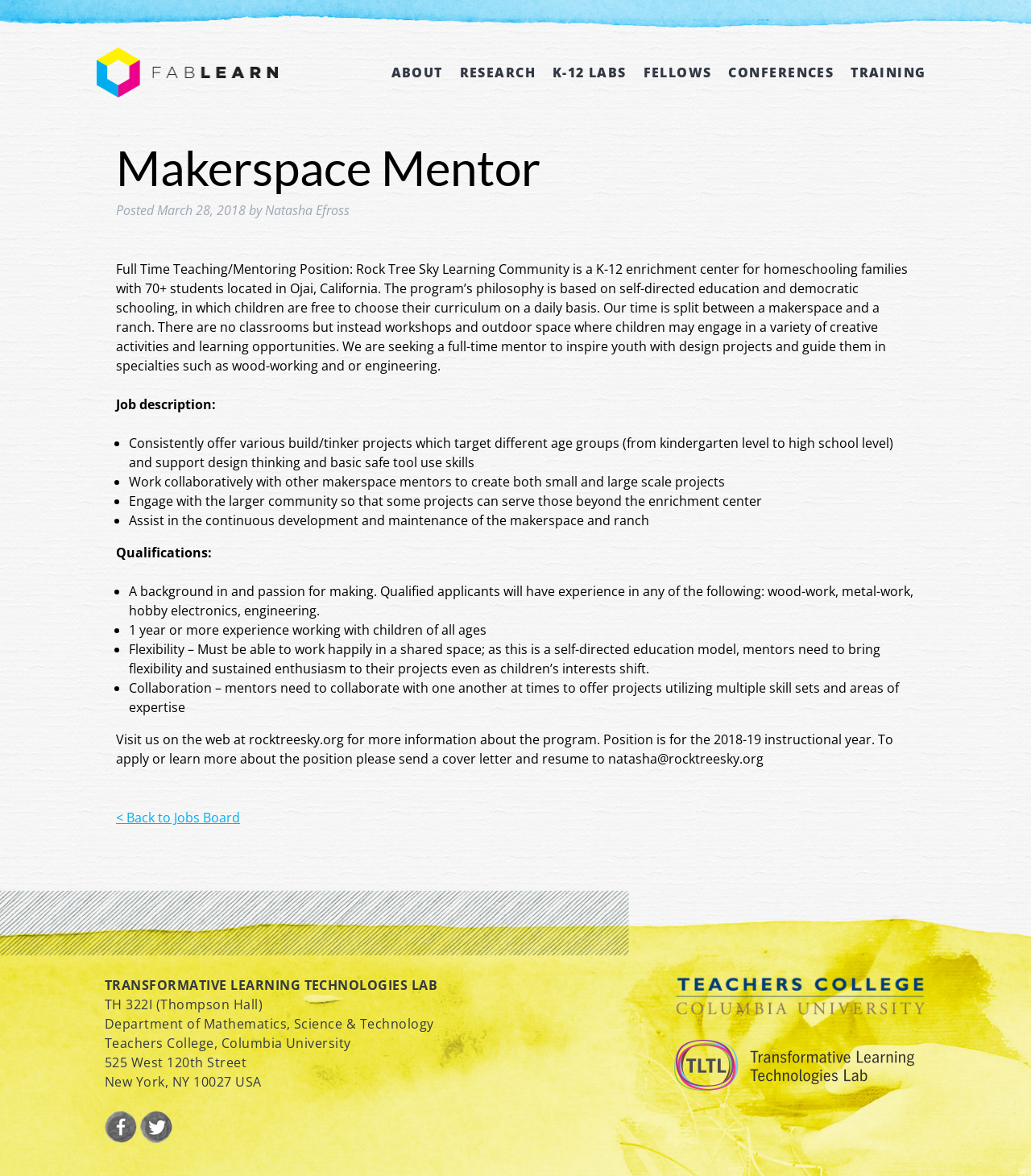Give a full account of the webpage's elements and their arrangement.

The webpage is about a job posting for a Makerspace Mentor position at Rock Tree Sky Learning Community, a K-12 enrichment center for homeschooling families in Ojai, California. 

At the top of the page, there is a header section with a link to "FabLearn" and a navigation menu with links to "ABOUT", "RESEARCH", "K-12 LABS", "FELLOWS", "CONFERENCES", and "TRAINING". 

Below the header, there is a main content section that displays the job posting. The job title "Makerspace Mentor" is prominently displayed, along with the posting date "March 28, 2018" and the author "Natasha Efross". 

The job description is divided into several sections, including a brief introduction to the program, the job responsibilities, and the qualifications required for the position. The job responsibilities include offering various build/tinker projects, working collaboratively with other makerspace mentors, engaging with the larger community, and assisting in the development and maintenance of the makerspace and ranch. The qualifications required include a background in and passion for making, experience working with children of all ages, flexibility, and collaboration skills.

At the bottom of the page, there is a footer section with a link to "Back to Jobs Board" and a section displaying the contact information of the Transformative Learning Technologies Lab at Teachers College, Columbia University, including the address, phone number, and social media links. There are also images of the Facebook, Twitter, Teachers College Columbia University, and Transformative Learning Technologies Lab logos.